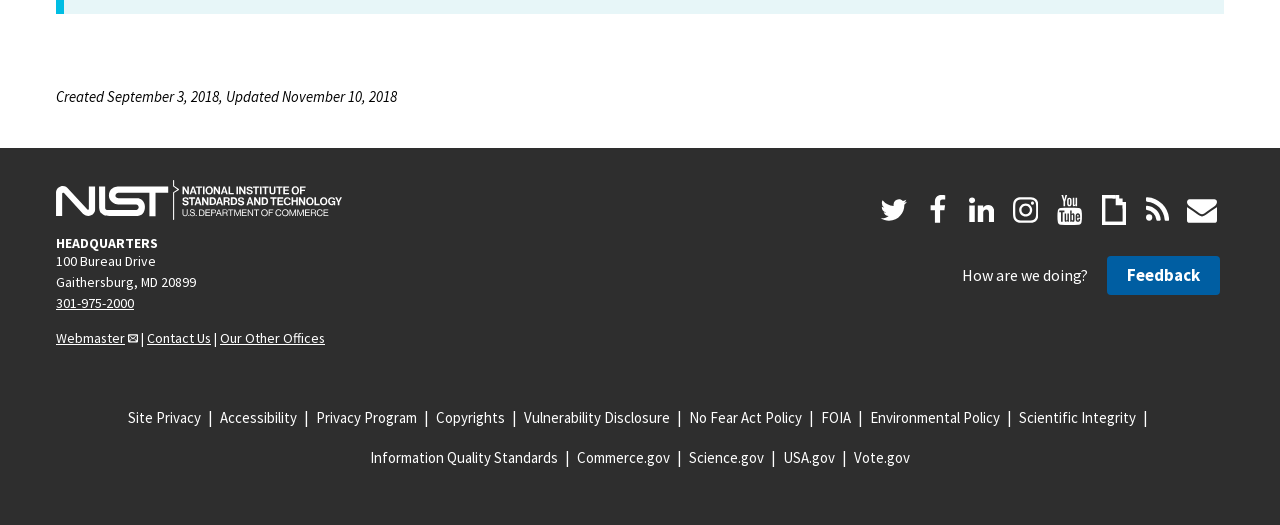Identify the bounding box coordinates for the element that needs to be clicked to fulfill this instruction: "Visit the Contact Us page". Provide the coordinates in the format of four float numbers between 0 and 1: [left, top, right, bottom].

[0.115, 0.626, 0.165, 0.66]